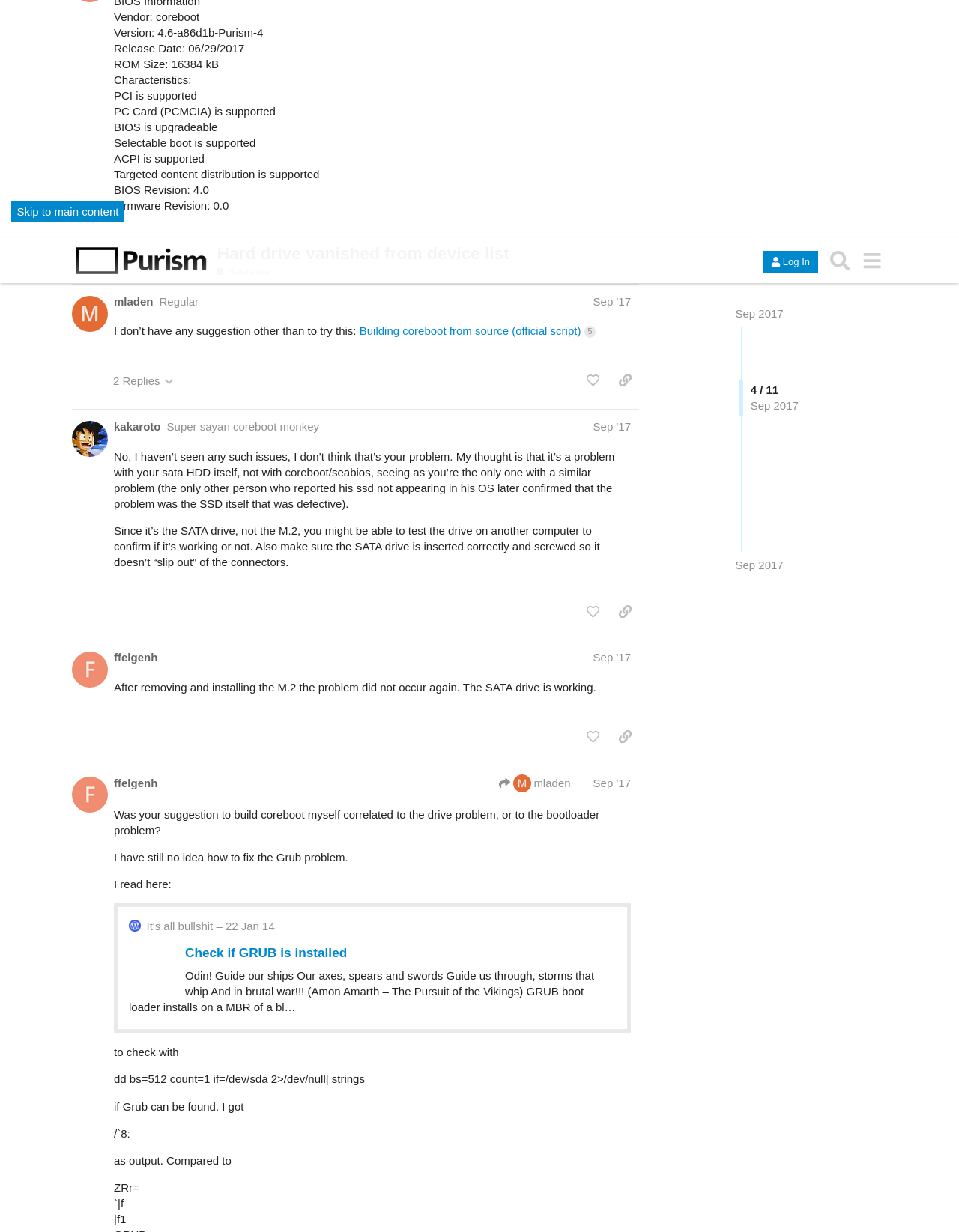Specify the bounding box coordinates of the area that needs to be clicked to achieve the following instruction: "share a link to this post".

[0.637, 0.133, 0.666, 0.154]